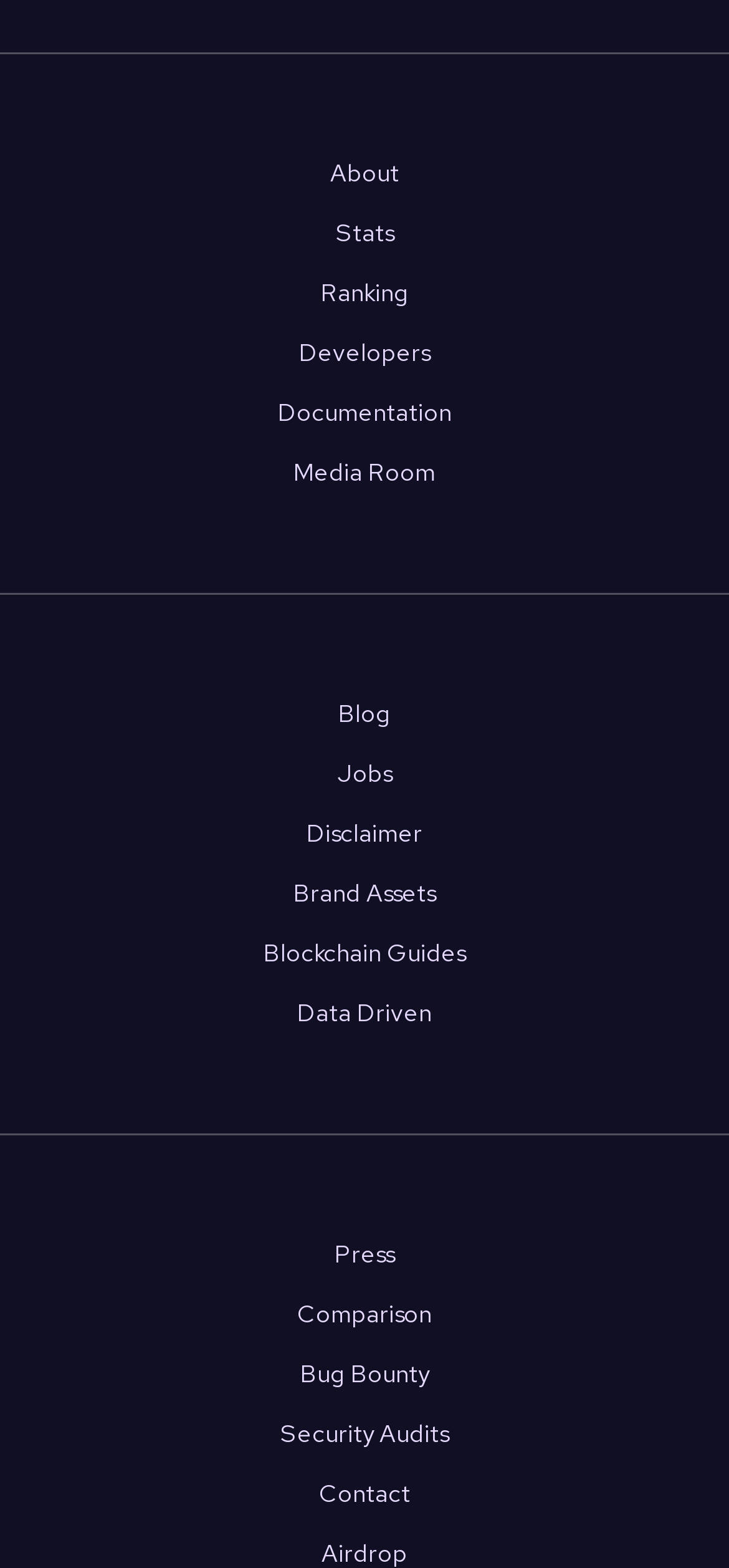How many links are below the 'Jobs' link?
Look at the image and respond to the question as thoroughly as possible.

I counted the number of links below the 'Jobs' link, which are 'Disclaimer', 'Brand Assets', 'Blockchain Guides', 'Data Driven', 'Press', 'Comparison', and 'Bug Bounty'.